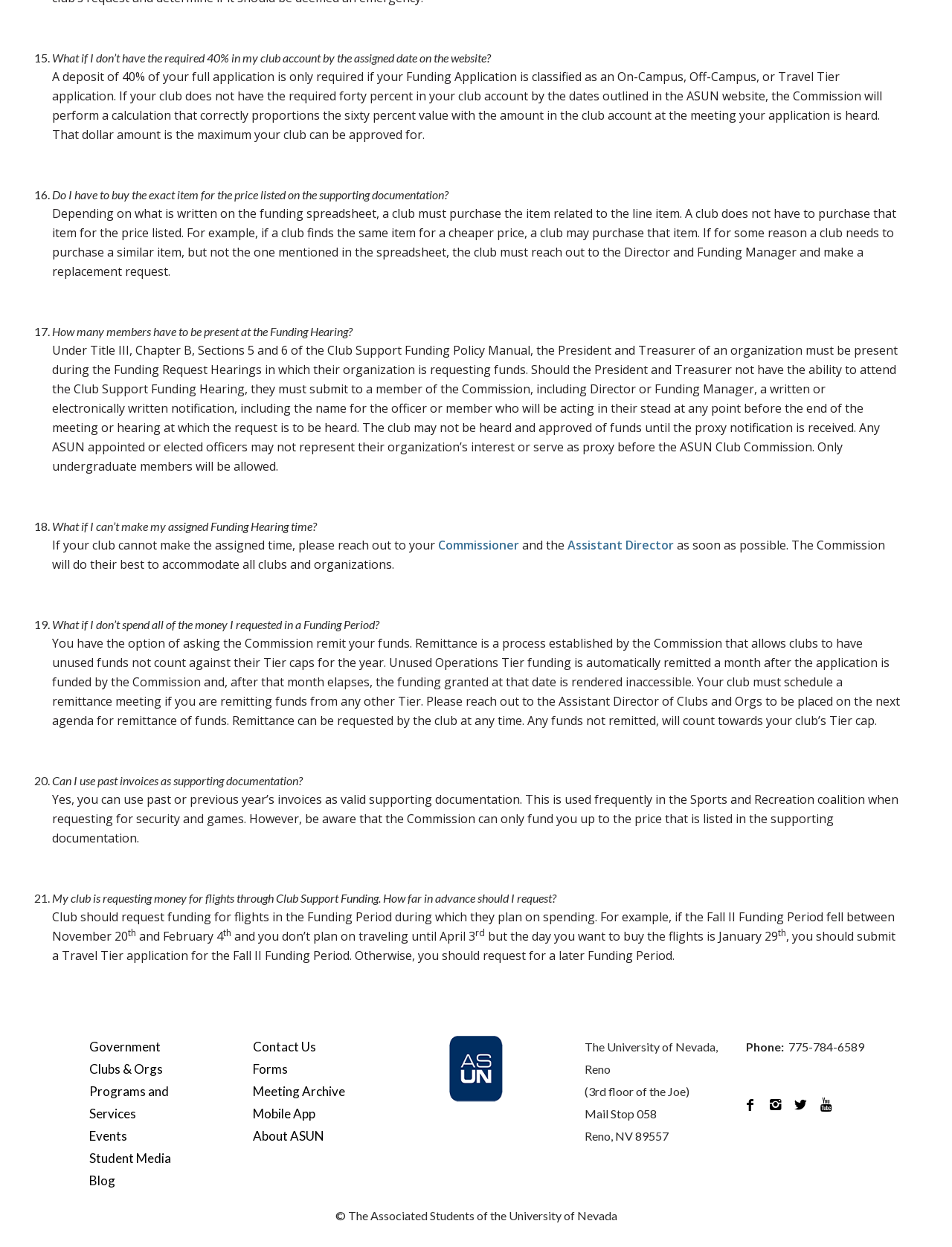Specify the bounding box coordinates of the area to click in order to follow the given instruction: "Click the 'Assistant Director' link."

[0.596, 0.431, 0.708, 0.444]